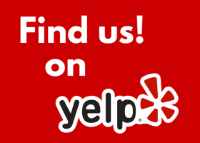What logo is accompanying the text?
Examine the image and give a concise answer in one word or a short phrase.

Yelp logo